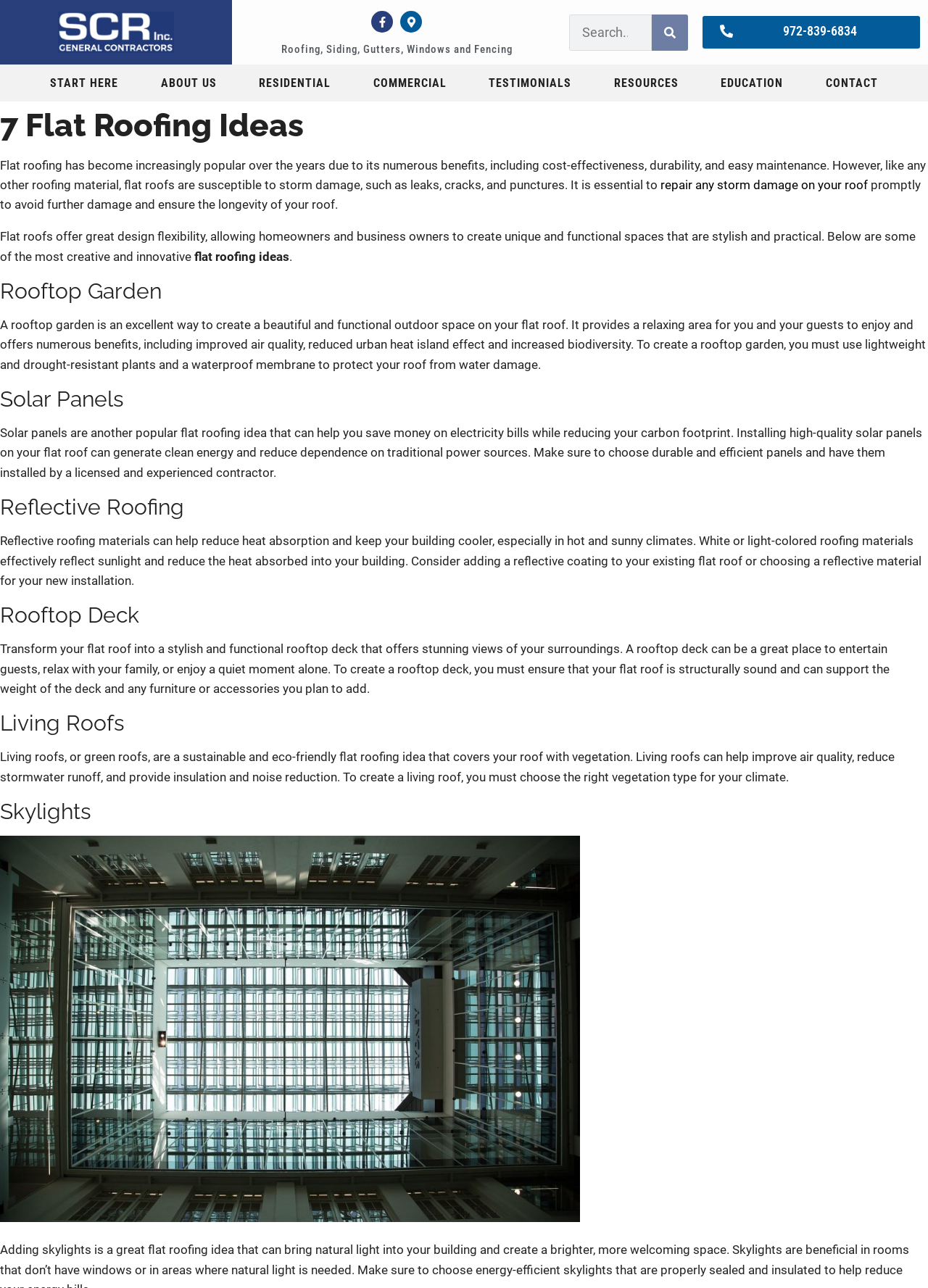Provide a brief response to the question below using one word or phrase:
What is the image below the 'Skylights' heading?

Skylights image